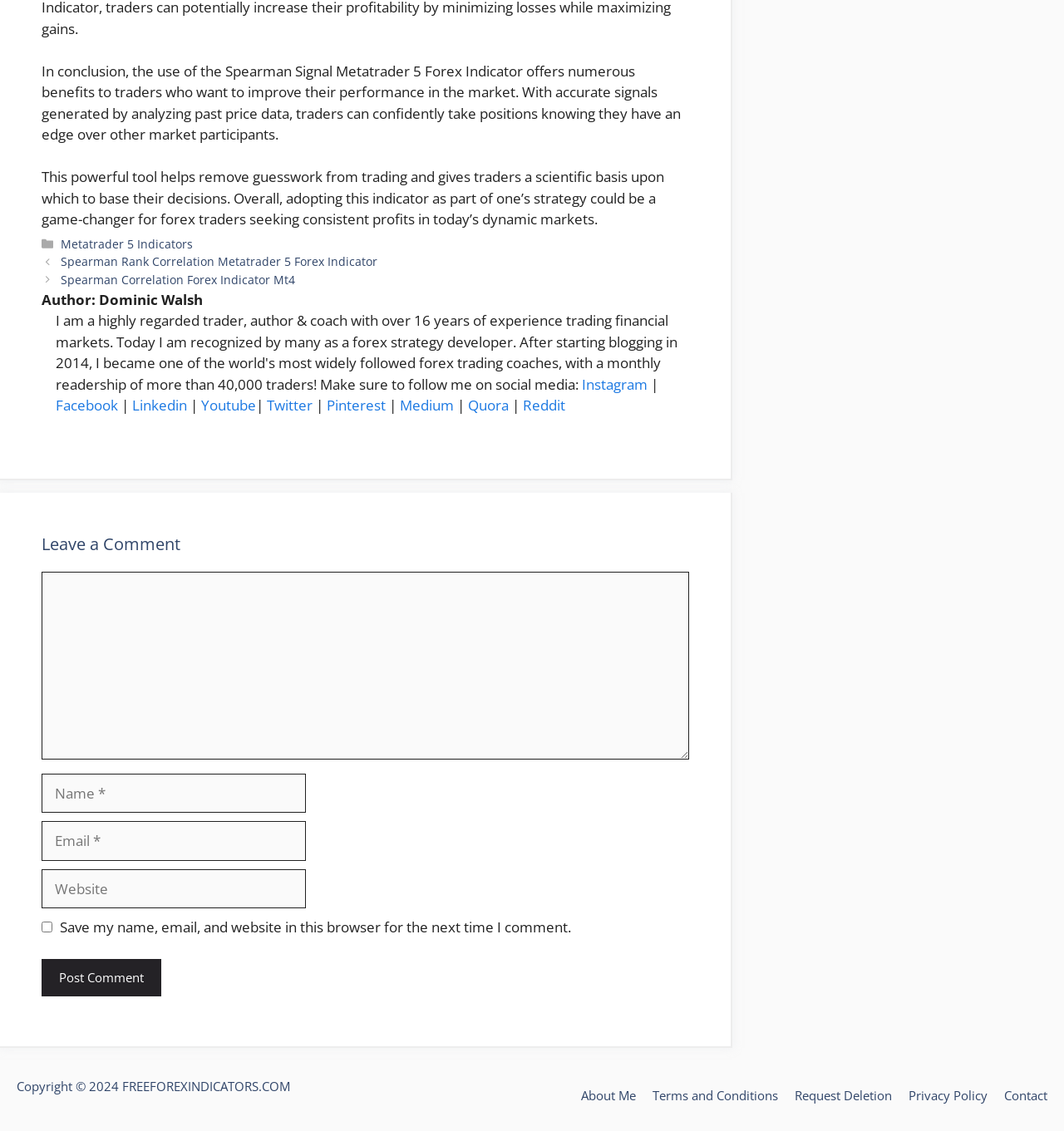Who is the author of the article?
Please answer the question as detailed as possible.

The author of the article is mentioned in the static text element with the text 'Author: Dominic Walsh', which is located below the main content of the webpage.